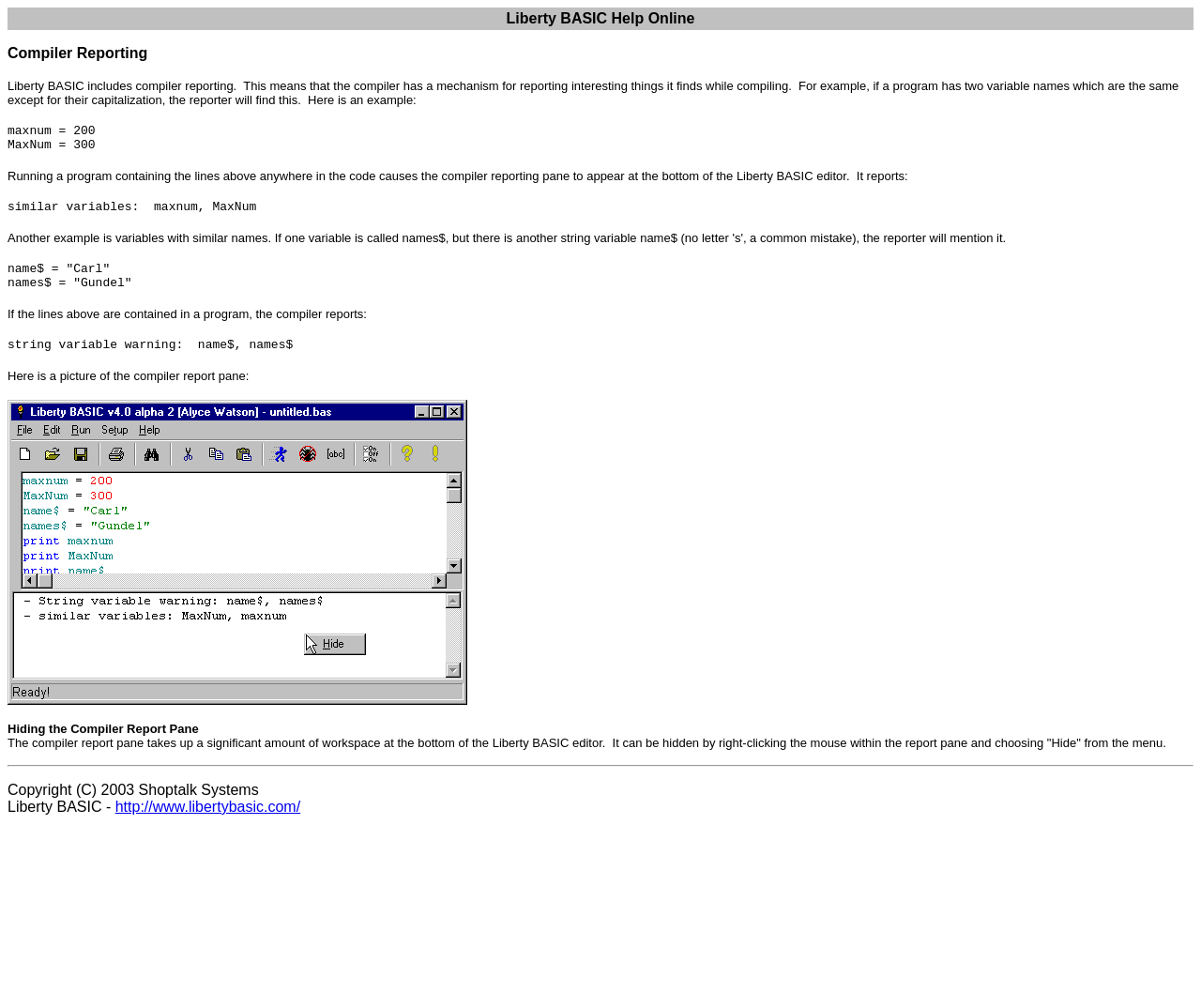What is the purpose of compiler reporting in Liberty BASIC?
Please provide a comprehensive answer to the question based on the webpage screenshot.

According to the webpage, compiler reporting in Liberty BASIC is a mechanism that reports interesting things it finds while compiling, such as similar variable names or string variable warnings.